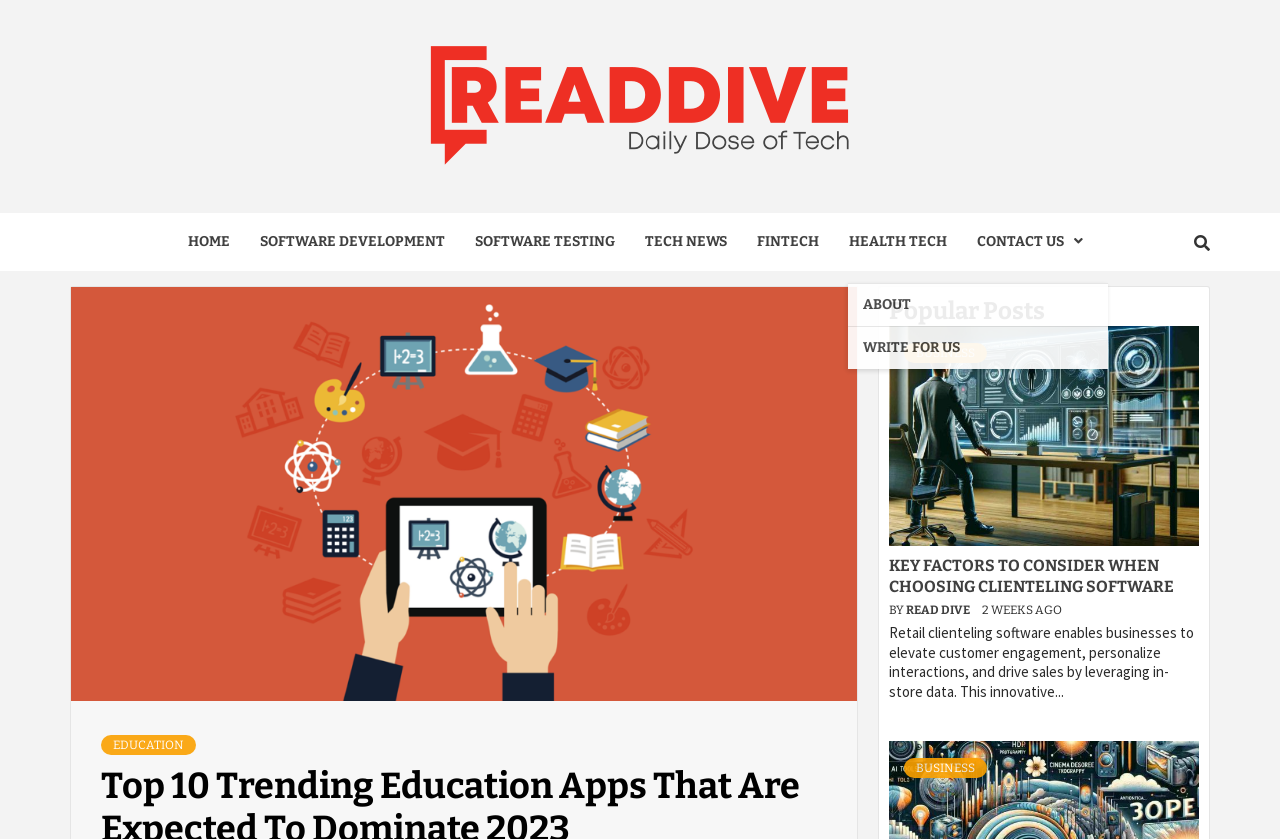Can you specify the bounding box coordinates of the area that needs to be clicked to fulfill the following instruction: "contact us"?

[0.751, 0.254, 0.865, 0.323]